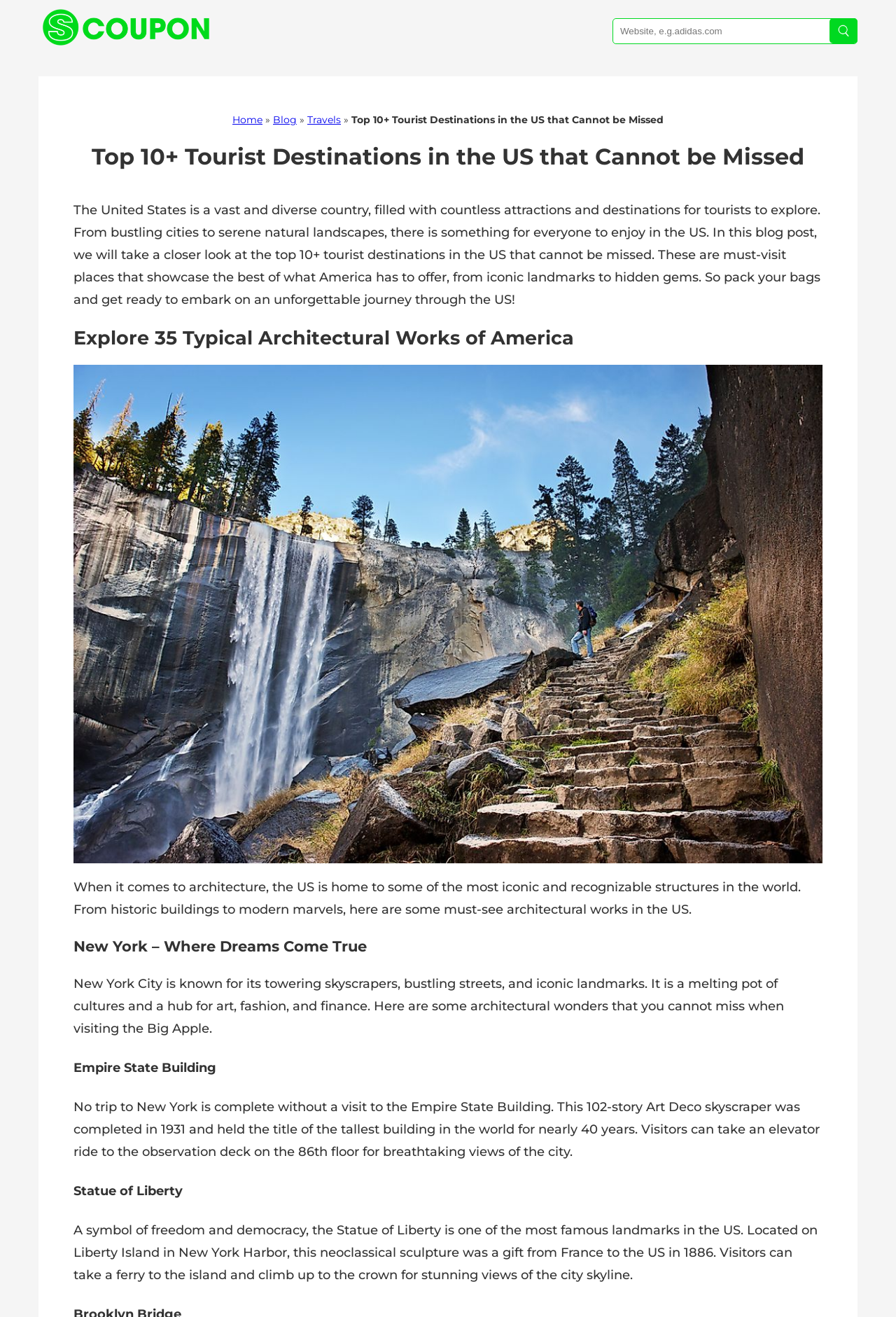What is the name of the iconic landmark located on Liberty Island in New York Harbor?
Provide a detailed and extensive answer to the question.

I found the answer by reading the article and identifying the section that describes a famous landmark in New York, which is the Statue of Liberty.